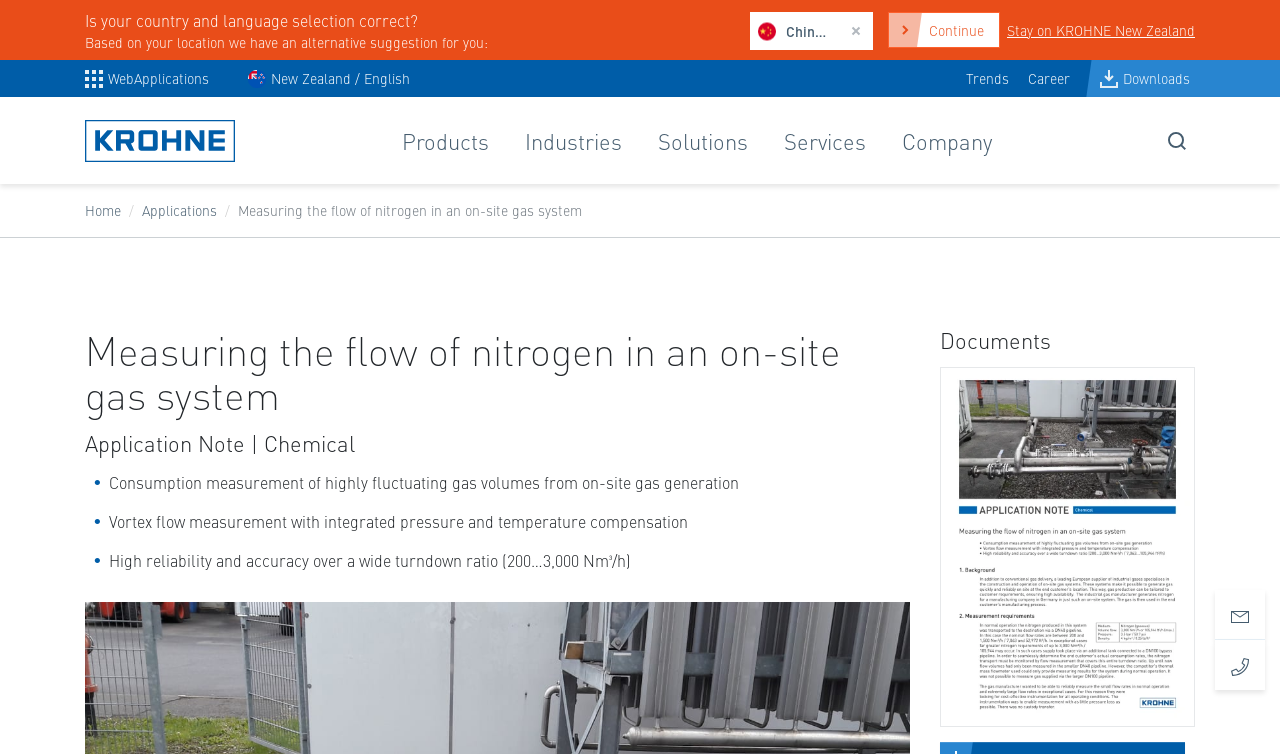What is the range of turndown ratio for the flow measurement?
Look at the image and respond with a one-word or short phrase answer.

200…3,000 Nm³/h